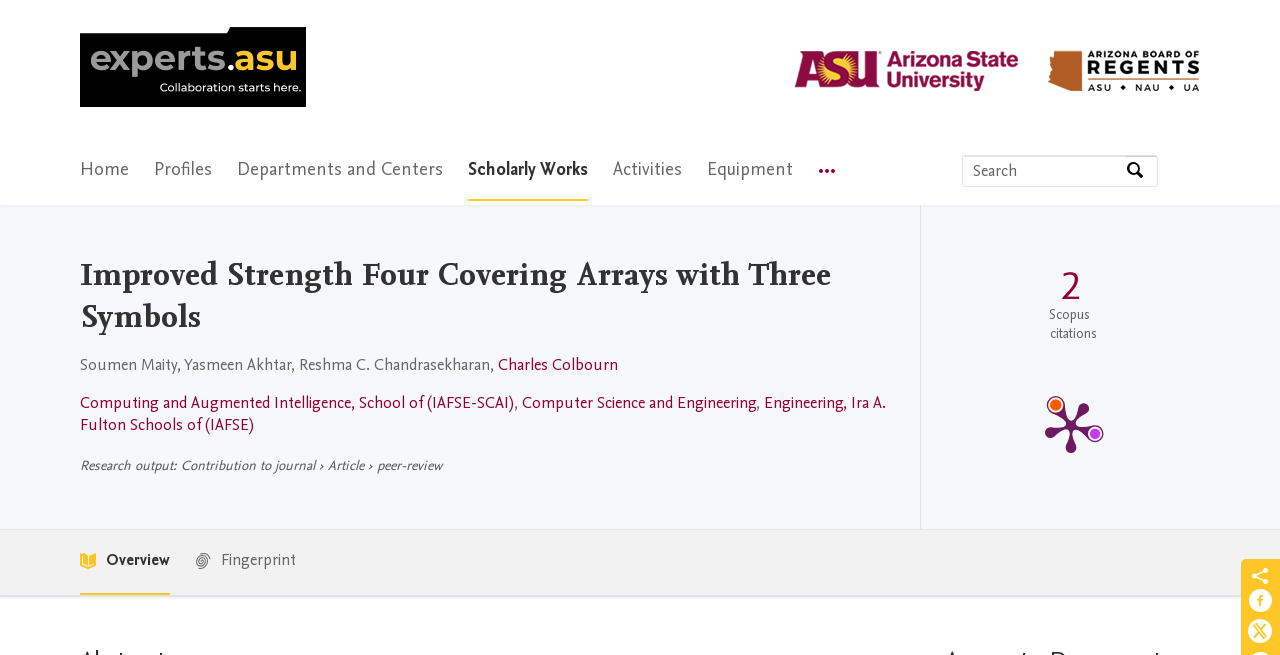Locate the bounding box coordinates of the area to click to fulfill this instruction: "Search by expertise, name or affiliation". The bounding box should be presented as four float numbers between 0 and 1, in the order [left, top, right, bottom].

[0.752, 0.238, 0.879, 0.284]